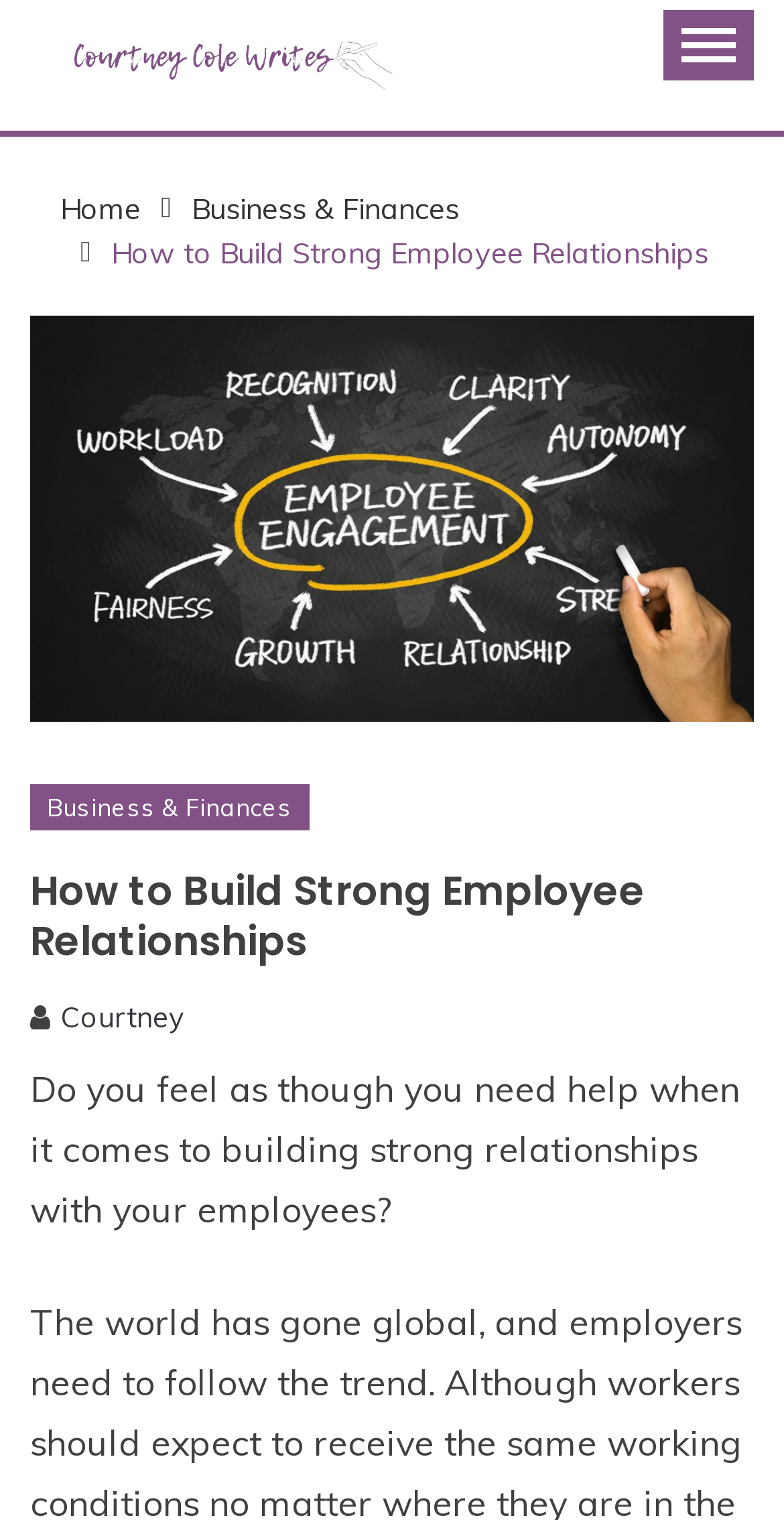Identify and extract the heading text of the webpage.

How to Build Strong Employee Relationships